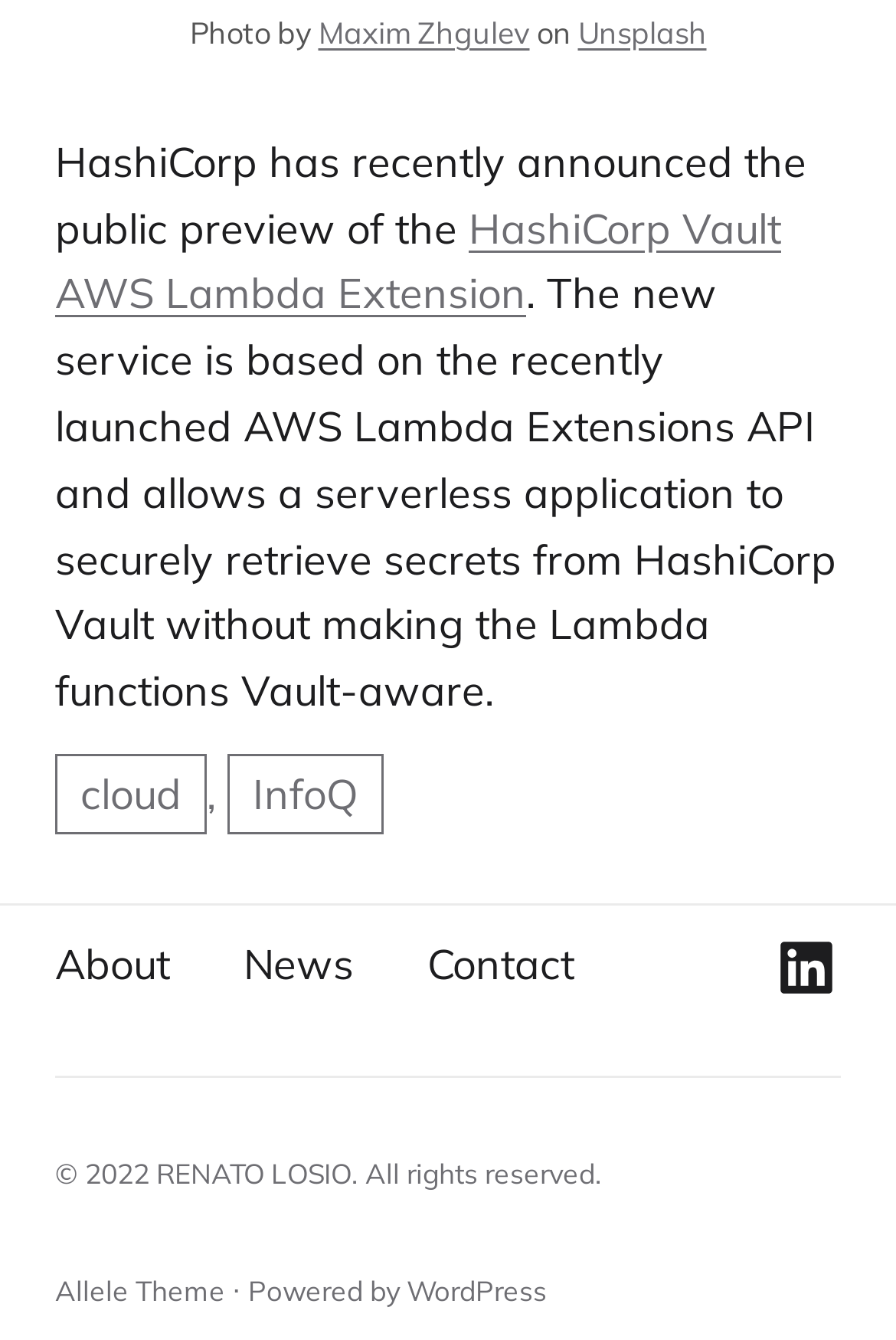Find the coordinates for the bounding box of the element with this description: "RENATO LOSIO".

[0.174, 0.862, 0.392, 0.888]